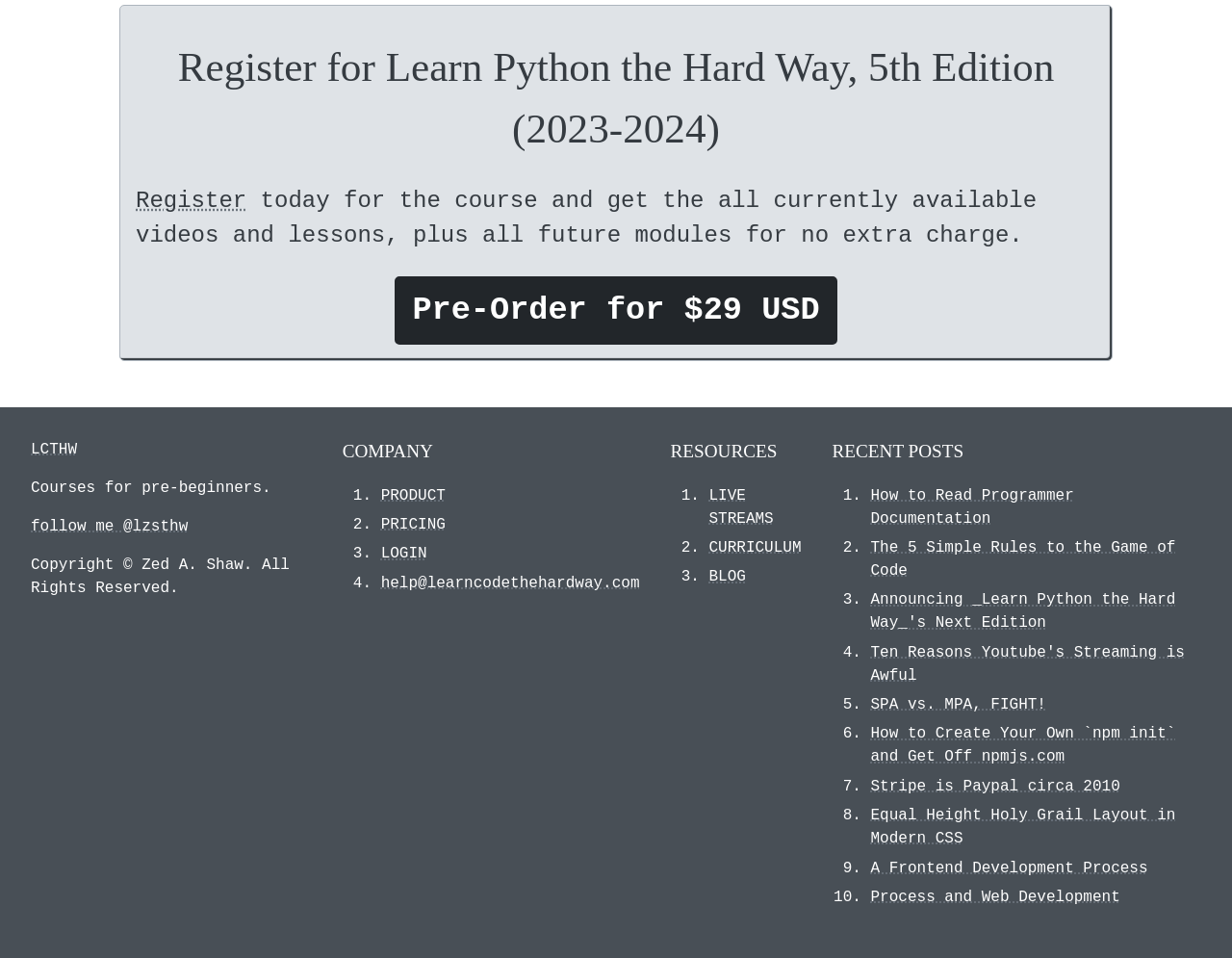Pinpoint the bounding box coordinates of the clickable element needed to complete the instruction: "Follow me on Twitter". The coordinates should be provided as four float numbers between 0 and 1: [left, top, right, bottom].

[0.025, 0.54, 0.153, 0.558]